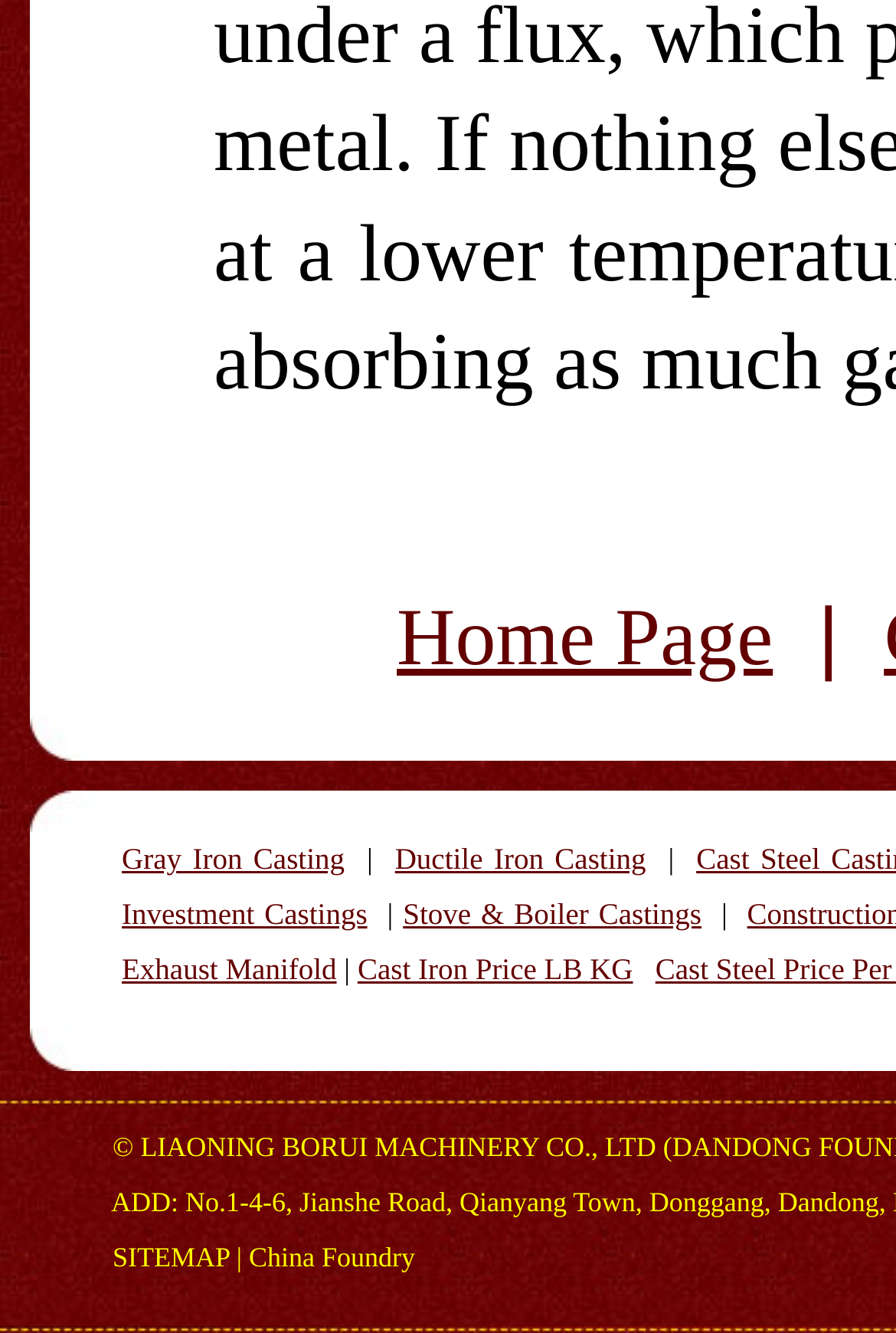What is the purpose of the 'Cast Iron Price LB KG' link?
Give a detailed response to the question by analyzing the screenshot.

The link 'Cast Iron Price LB KG' is likely to provide information about the prices of cast iron in different units, such as pounds and kilograms, which suggests that its purpose is to provide price information to users.